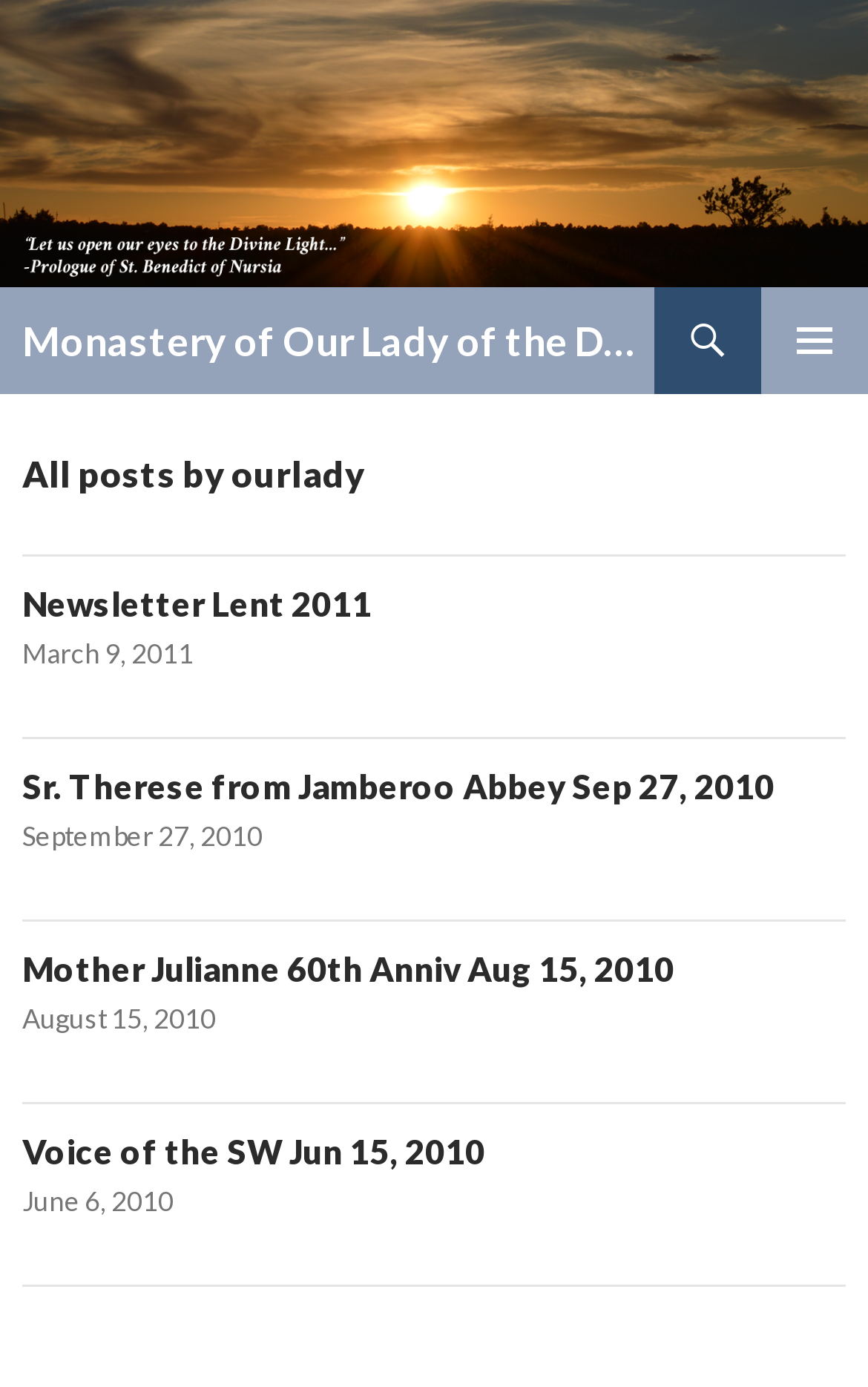How many headings are on this page?
Using the image, provide a concise answer in one word or a short phrase.

5